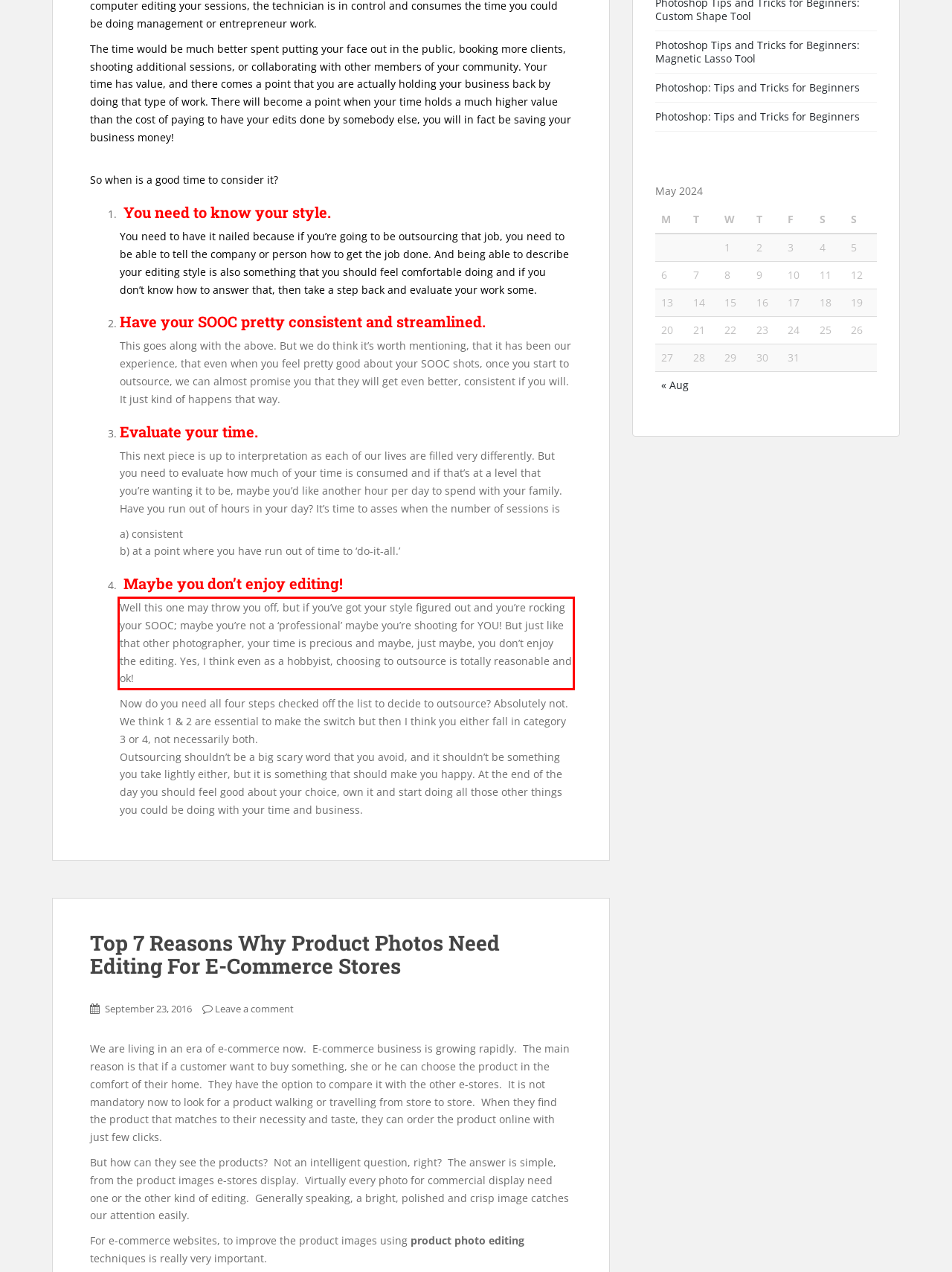Identify and transcribe the text content enclosed by the red bounding box in the given screenshot.

Well this one may throw you off, but if you’ve got your style figured out and you’re rocking your SOOC; maybe you’re not a ‘professional’ maybe you’re shooting for YOU! But just like that other photographer, your time is precious and maybe, just maybe, you don’t enjoy the editing. Yes, I think even as a hobbyist, choosing to outsource is totally reasonable and ok!